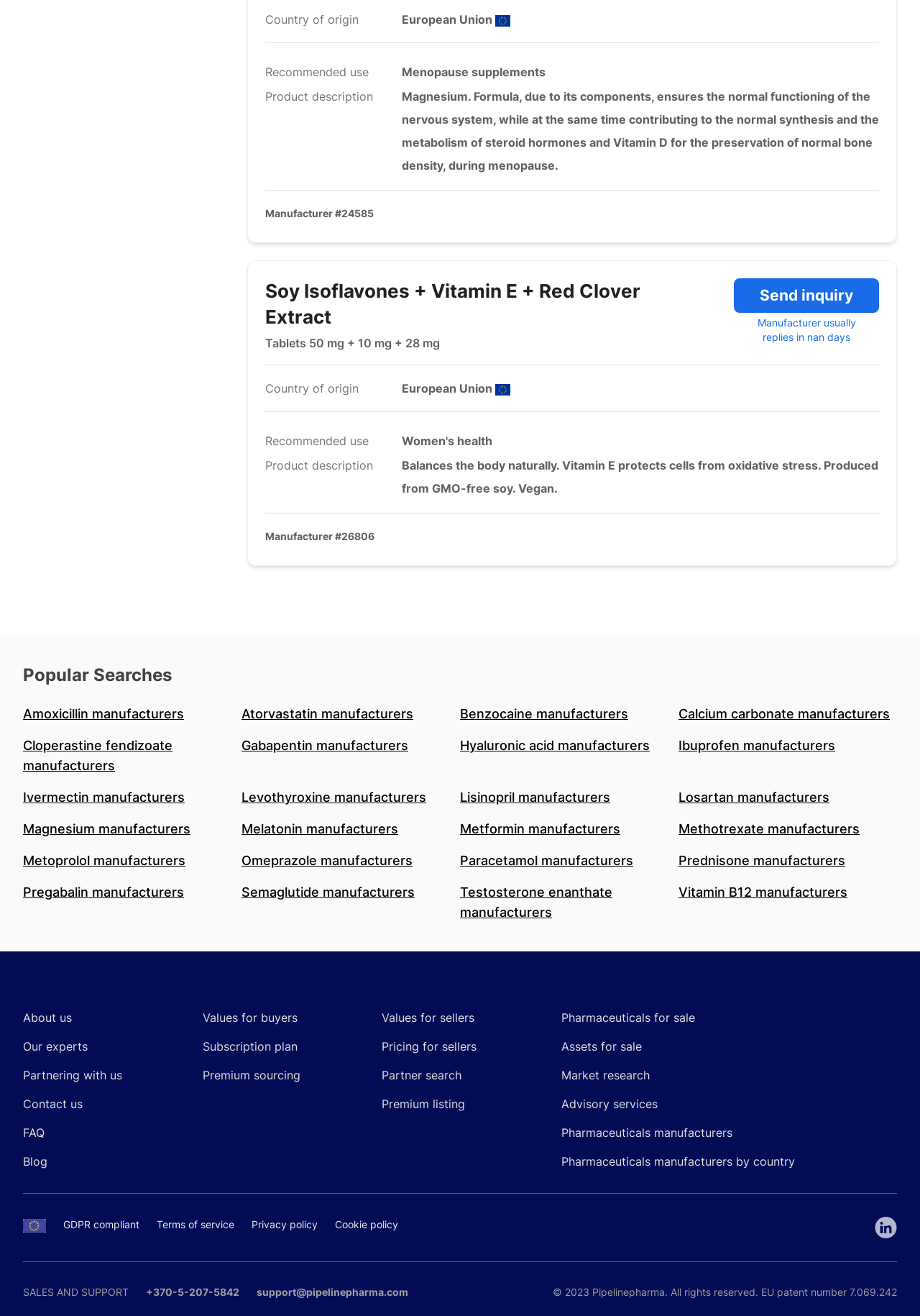Highlight the bounding box coordinates of the region I should click on to meet the following instruction: "View 'Popular Searches'".

[0.025, 0.504, 0.975, 0.522]